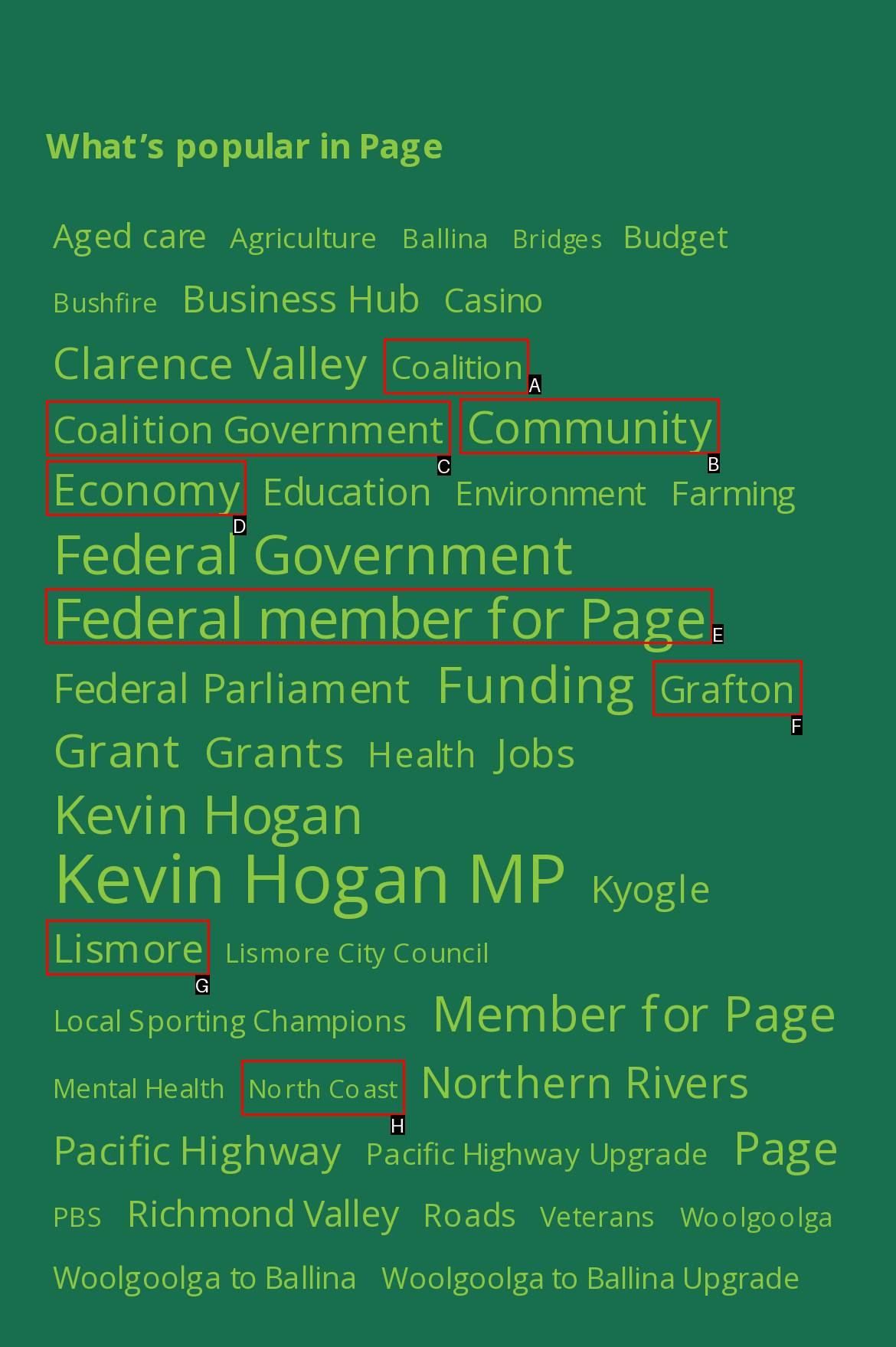Determine which HTML element I should select to execute the task: Learn about Federal member for Page
Reply with the corresponding option's letter from the given choices directly.

E